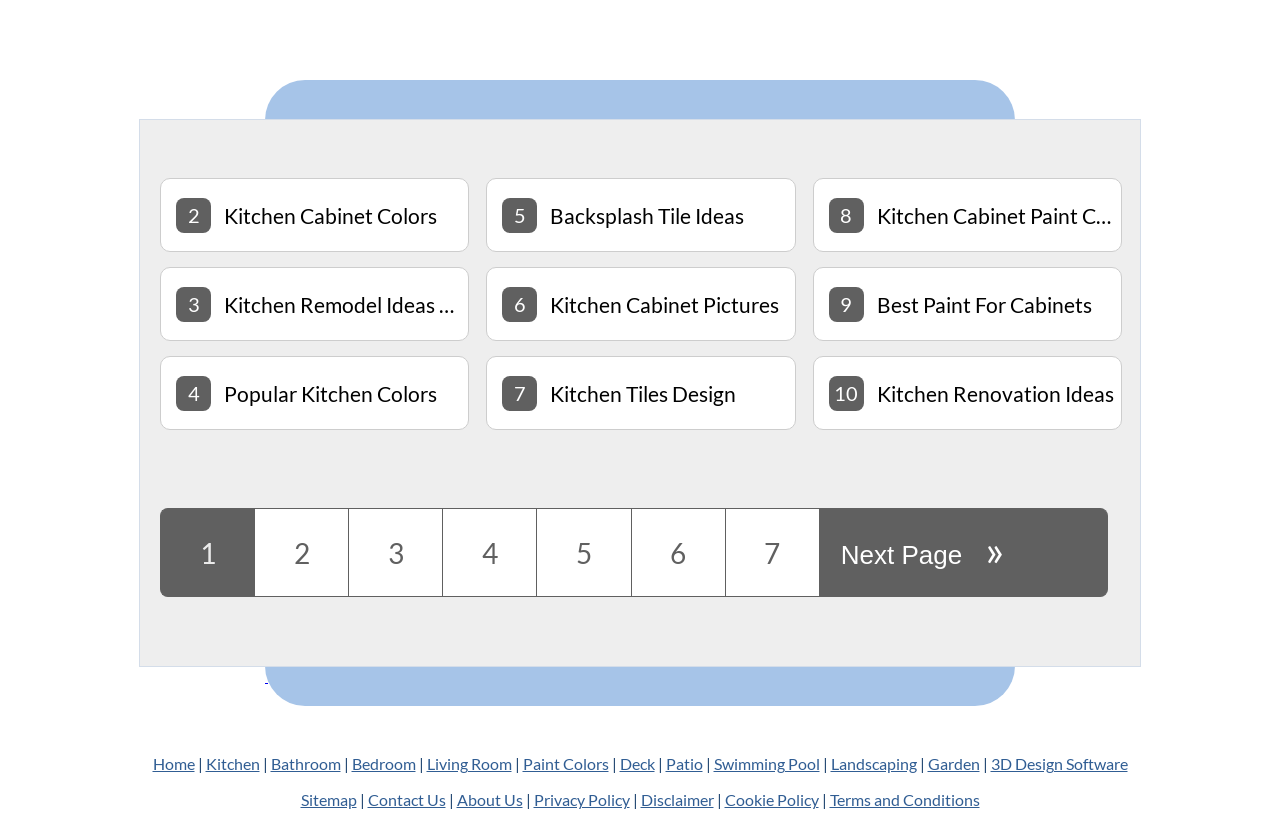Give a succinct answer to this question in a single word or phrase: 
How many categories are there in the bottom navigation bar?

11